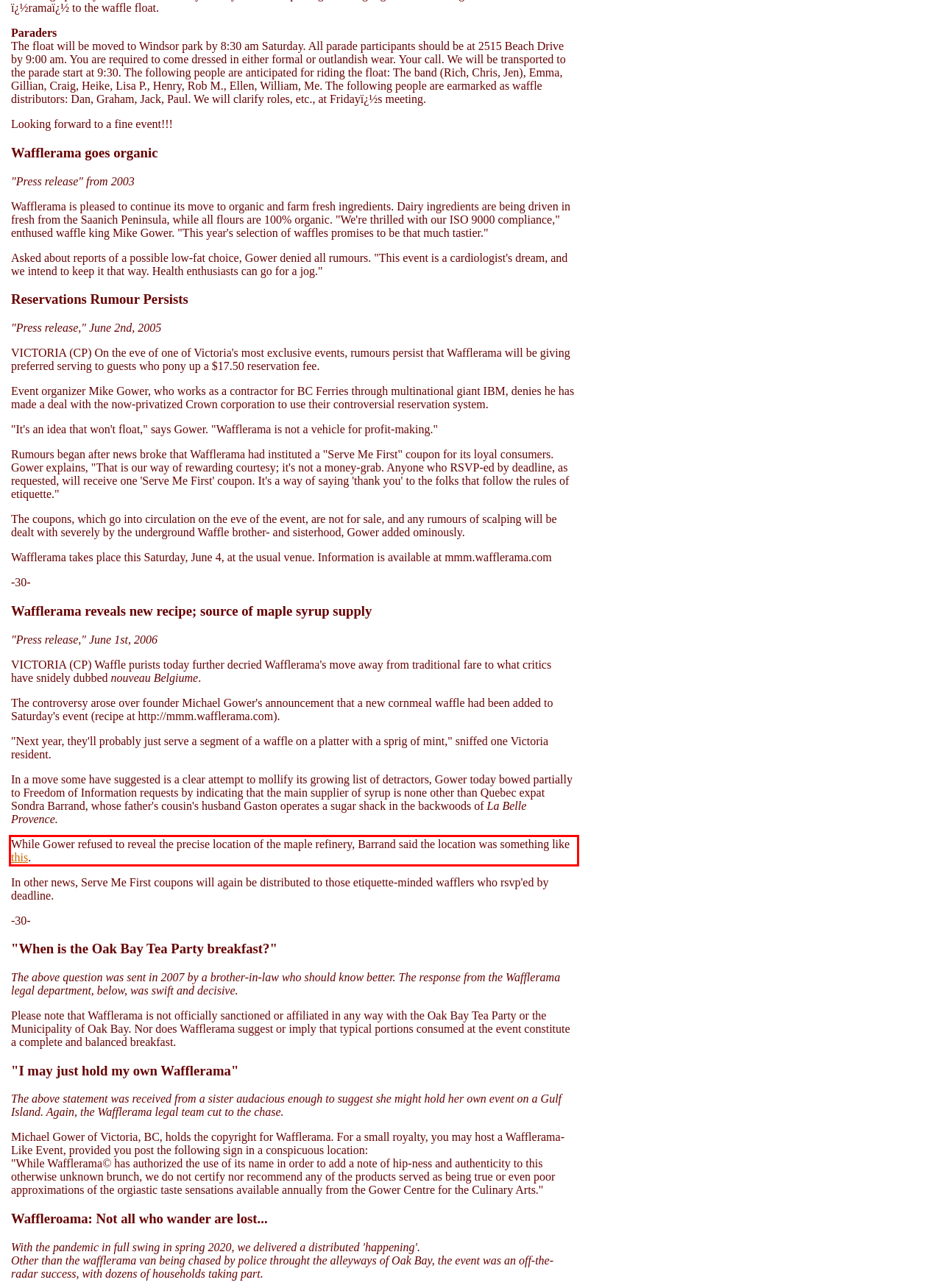There is a screenshot of a webpage with a red bounding box around a UI element. Please use OCR to extract the text within the red bounding box.

While Gower refused to reveal the precise location of the maple refinery, Barrand said the location was something like this.